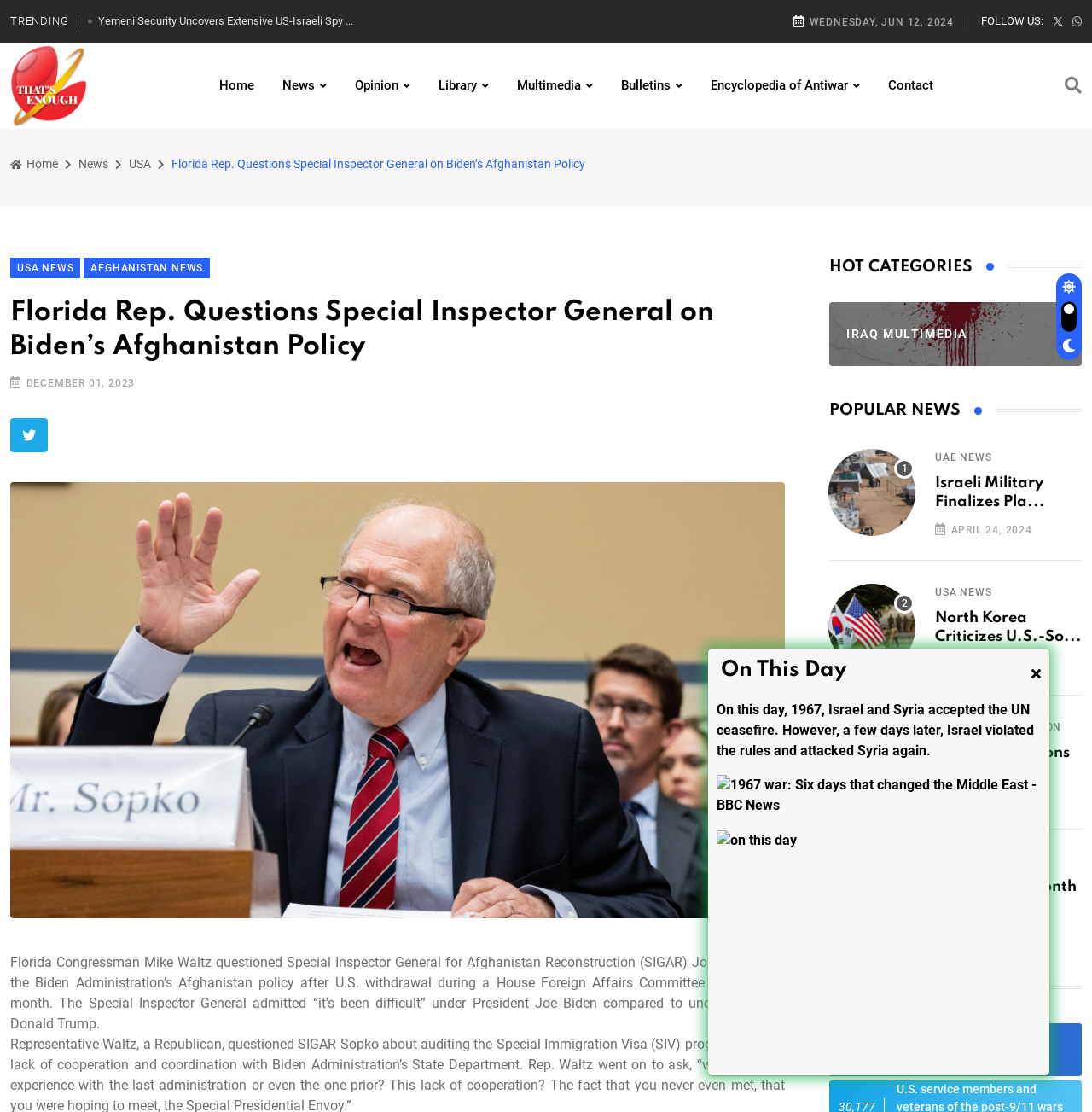Given the element description U.S. Spent Billions on Afghani..., predict the bounding box coordinates for the UI element in the webpage screenshot. The format should be (top-left x, top-left y, bottom-right x, bottom-right y), and the values should be between 0 and 1.

[0.856, 0.67, 0.98, 0.701]